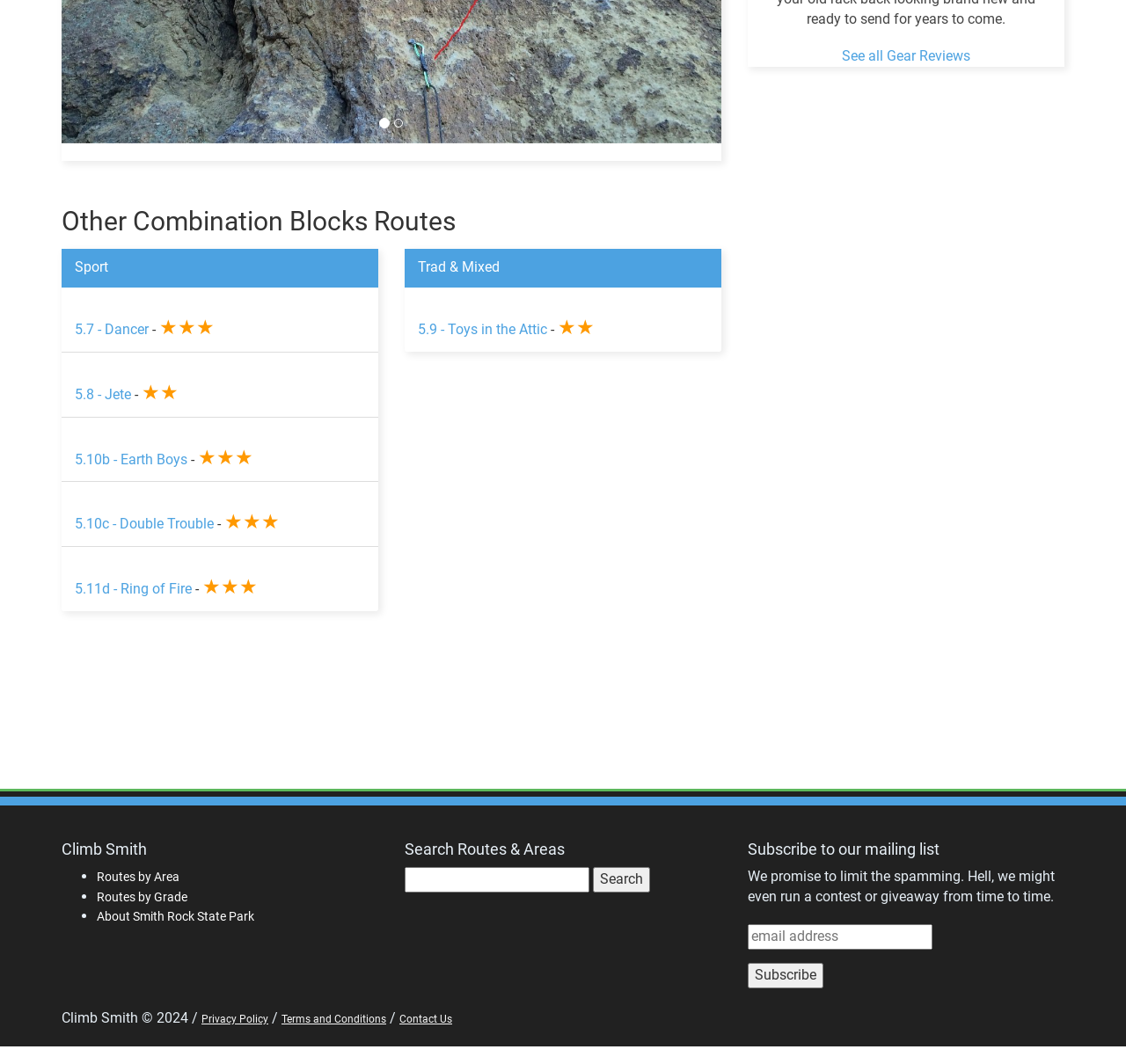Please provide a detailed answer to the question below based on the screenshot: 
What can be searched on the webpage?

The webpage has a search function that allows users to search for routes and areas, as indicated by the heading 'Search Routes & Areas' and the textbox and button elements below it.